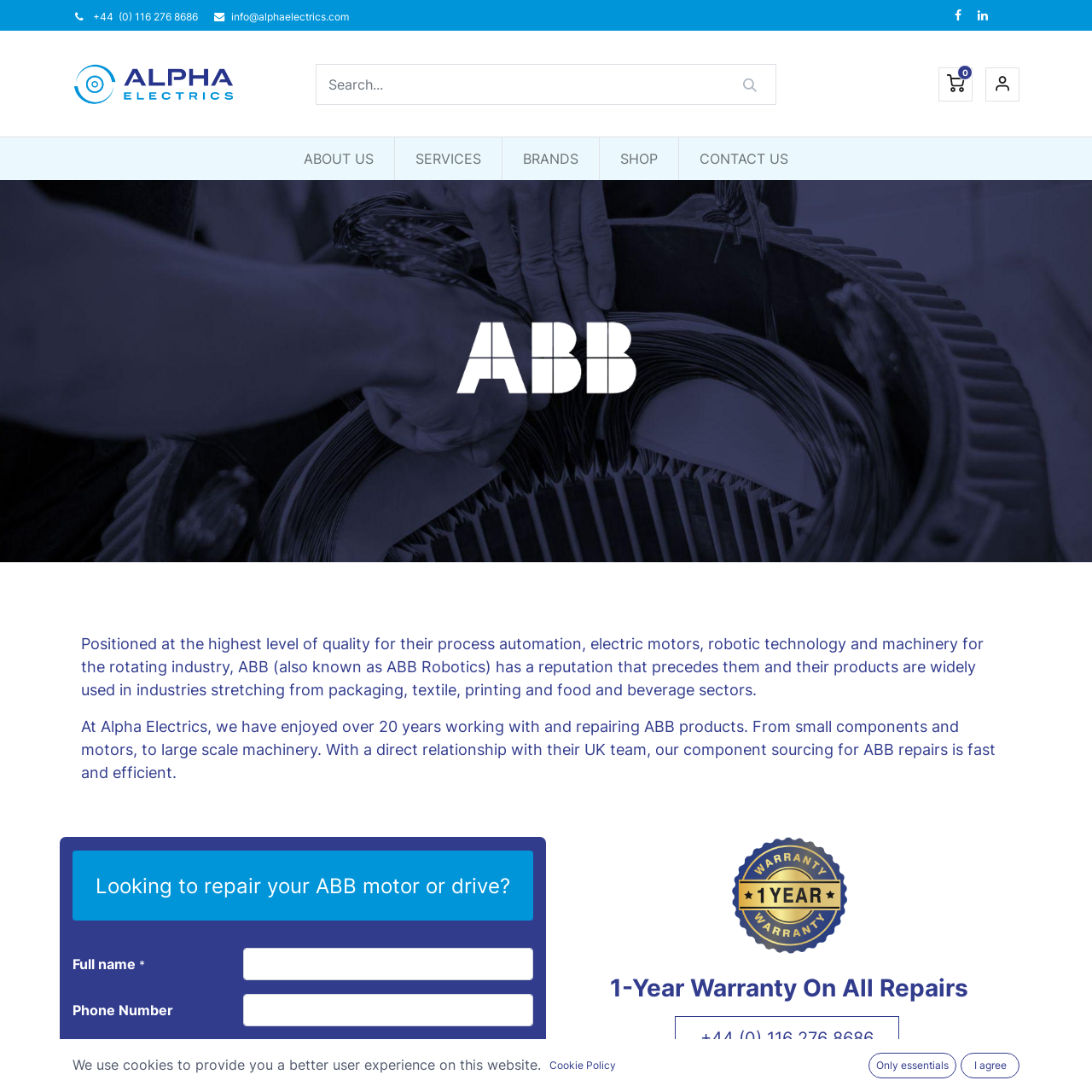Please indicate the bounding box coordinates of the element's region to be clicked to achieve the instruction: "Search for something". Provide the coordinates as four float numbers between 0 and 1, i.e., [left, top, right, bottom].

[0.29, 0.059, 0.679, 0.095]